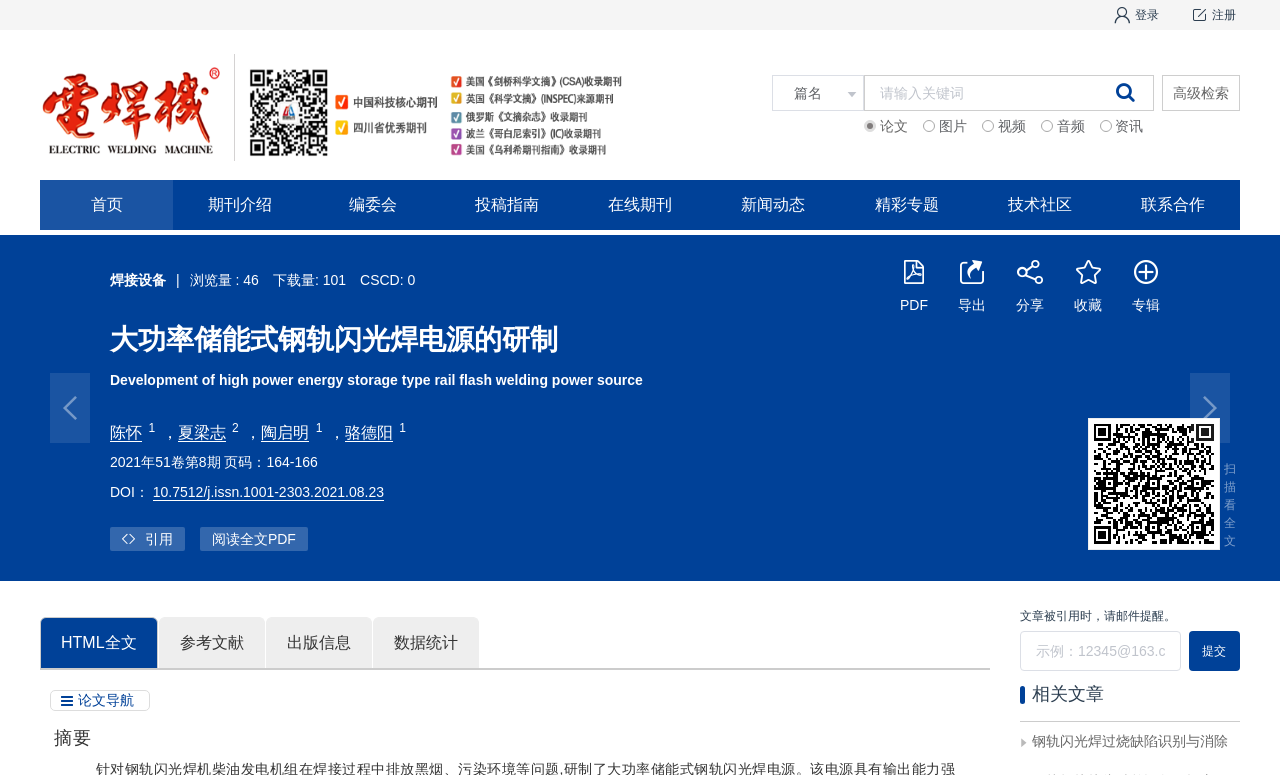Provide a single word or phrase to answer the given question: 
What is the DOI of the research?

10.7512/j.issn.1001-2303.2021.08.23